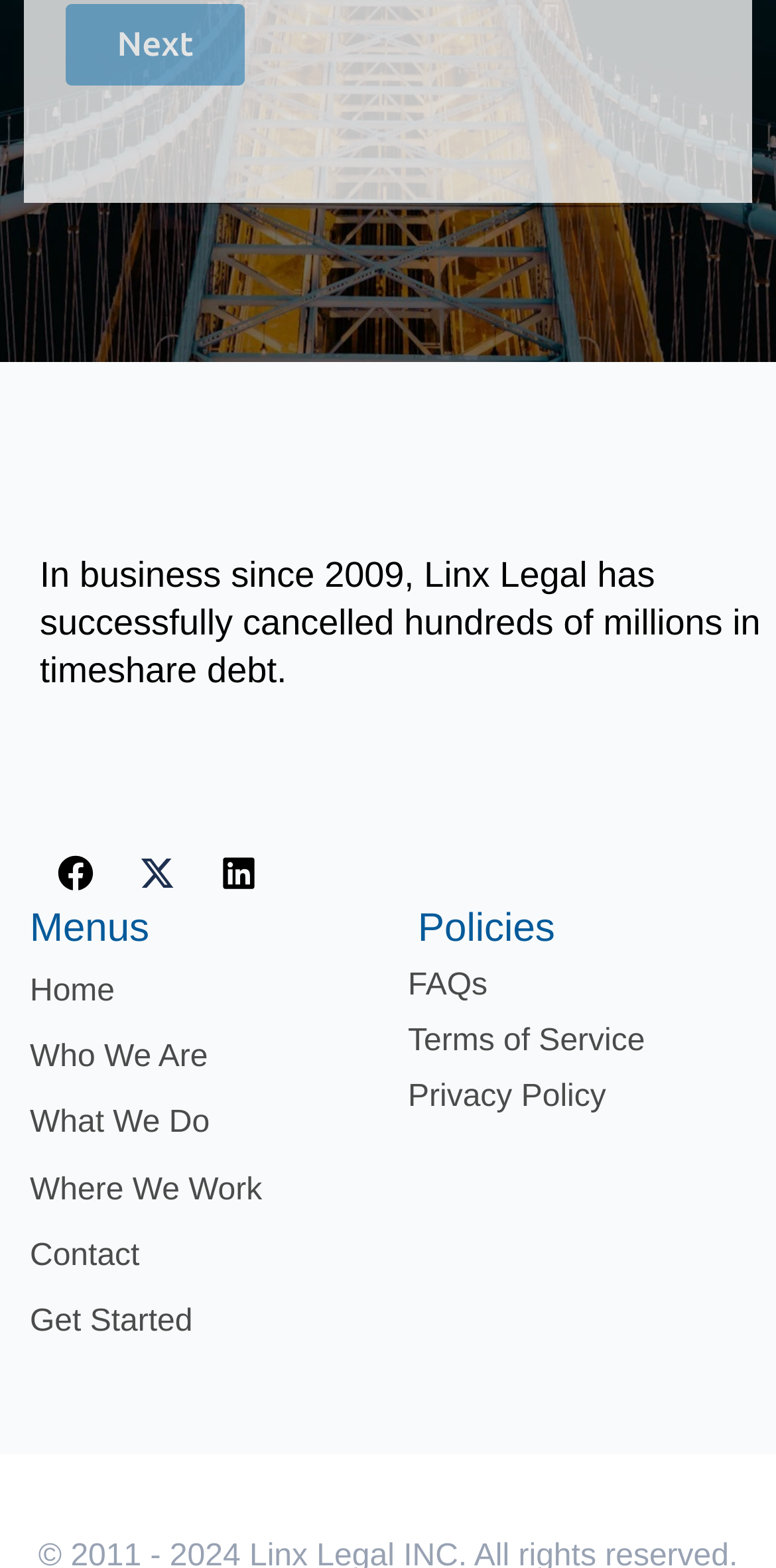Locate the bounding box coordinates of the item that should be clicked to fulfill the instruction: "Read FAQs".

[0.5, 0.611, 0.857, 0.647]